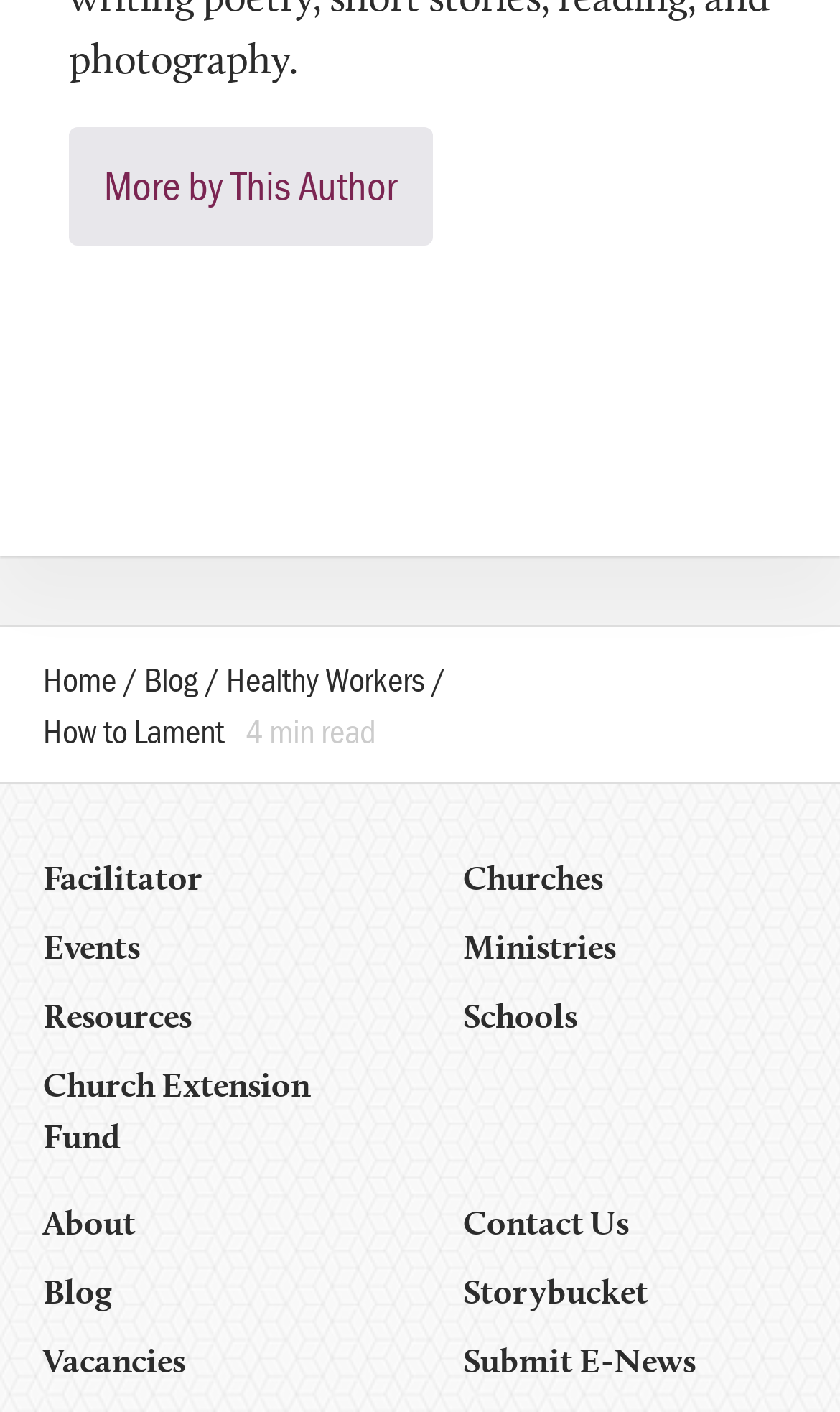Identify the bounding box for the UI element specified in this description: "Ministries". The coordinates must be four float numbers between 0 and 1, formatted as [left, top, right, bottom].

[0.551, 0.656, 0.733, 0.685]